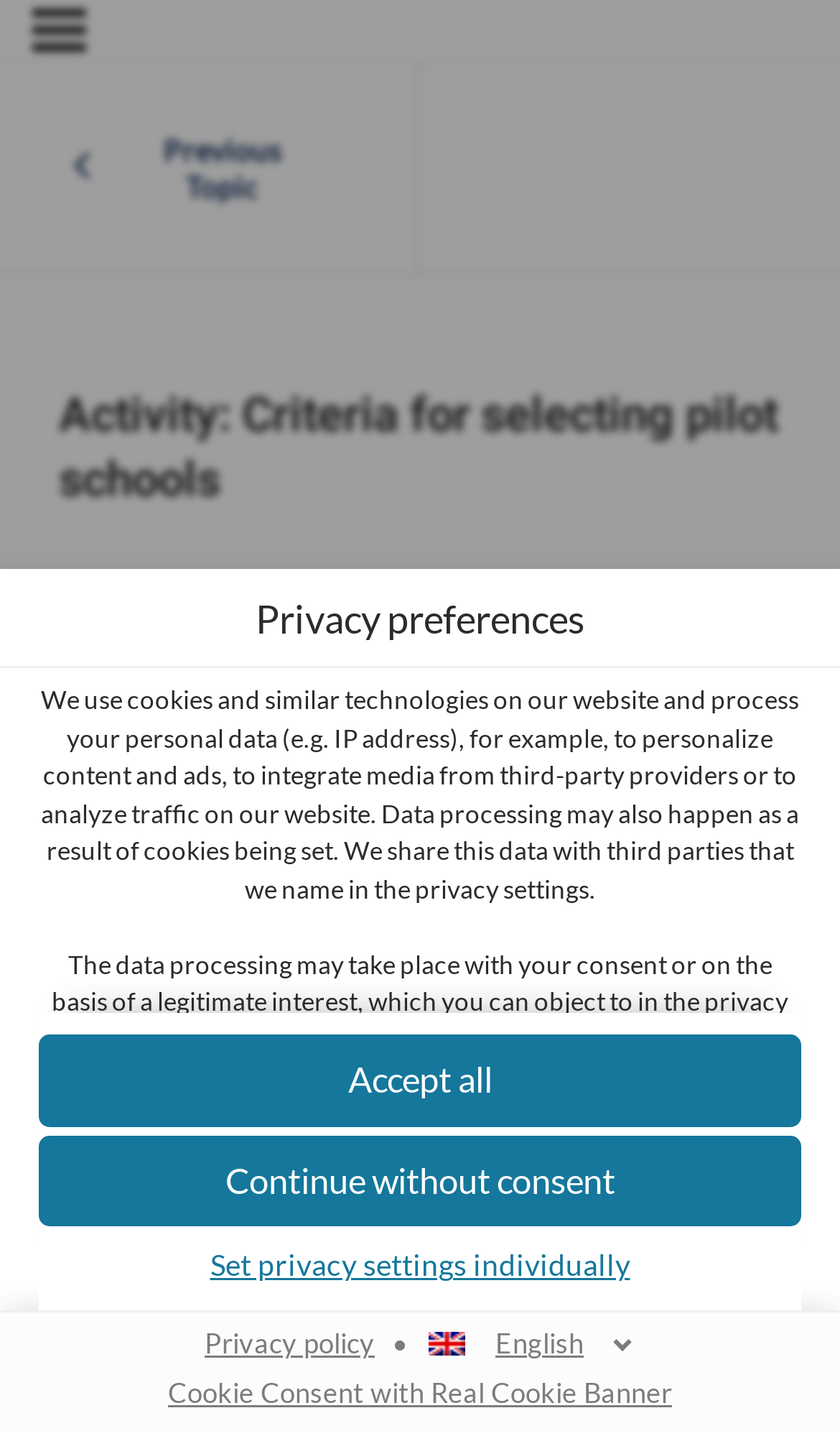Provide the bounding box coordinates for the area that should be clicked to complete the instruction: "Visit privacy policy".

[0.541, 0.768, 0.726, 0.789]